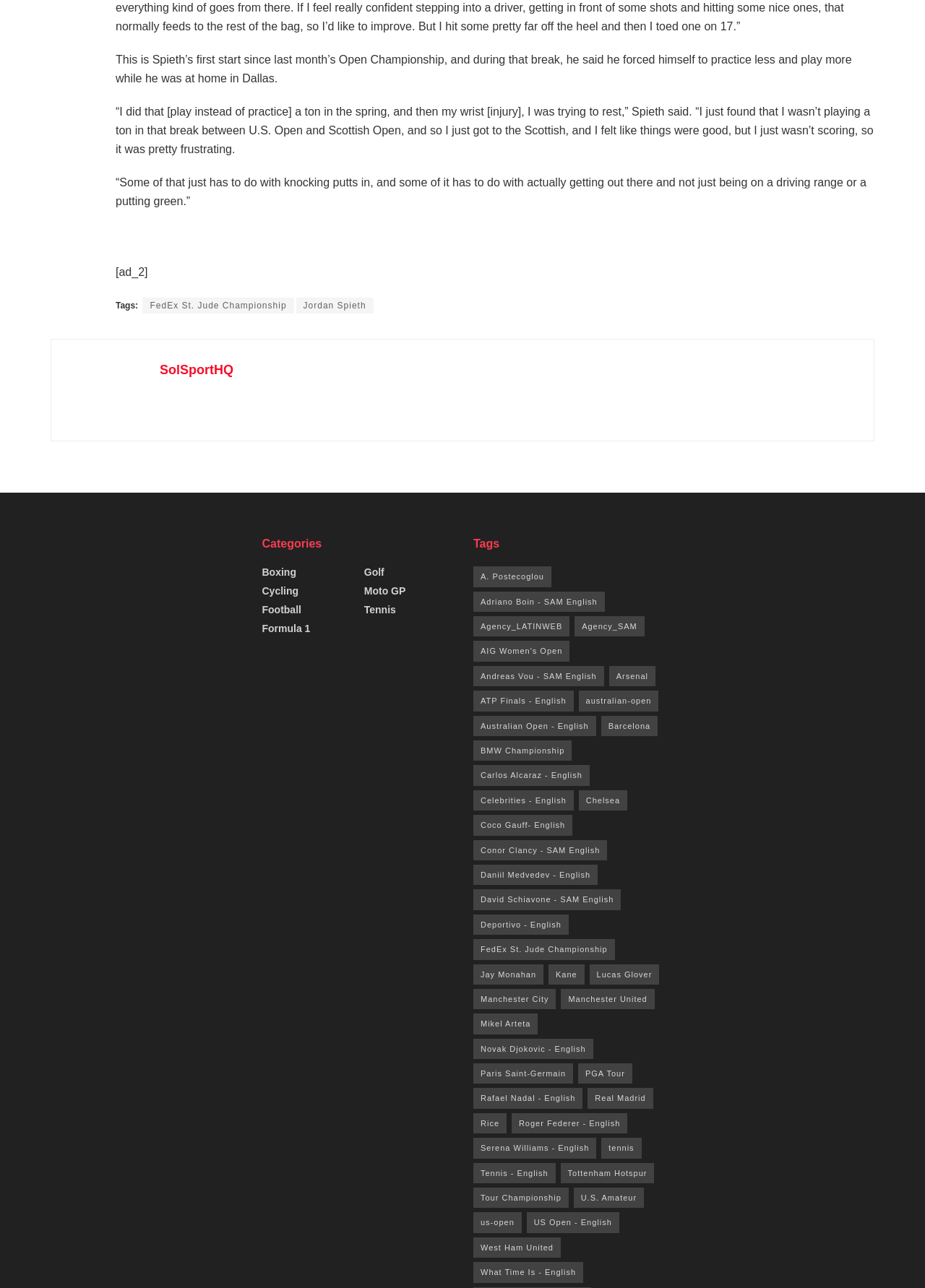What is the name of the website?
Look at the image and provide a short answer using one word or a phrase.

SolSportHQ